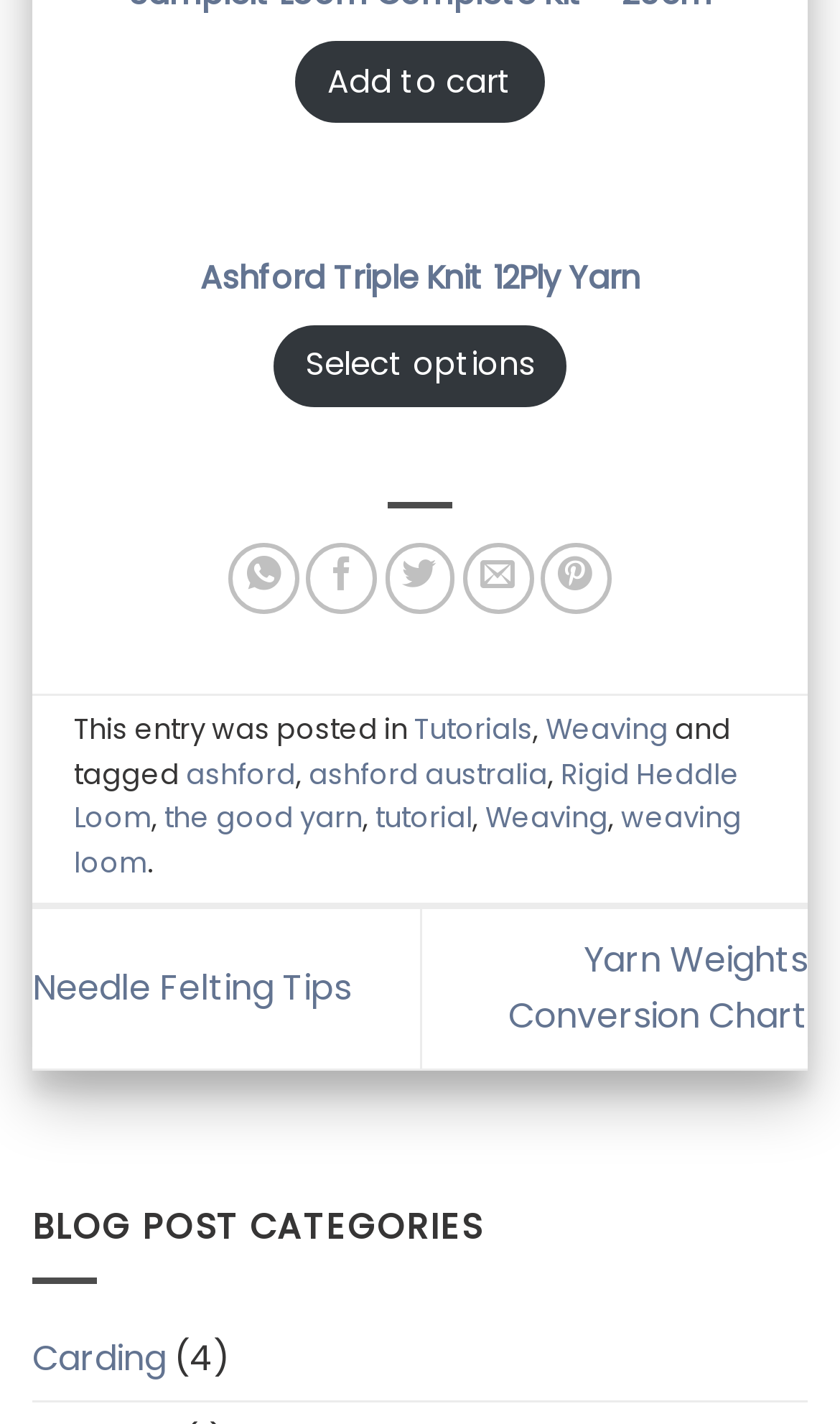Provide the bounding box coordinates of the HTML element described as: "Yarn Weights Conversion Chart". The bounding box coordinates should be four float numbers between 0 and 1, i.e., [left, top, right, bottom].

[0.605, 0.657, 0.962, 0.73]